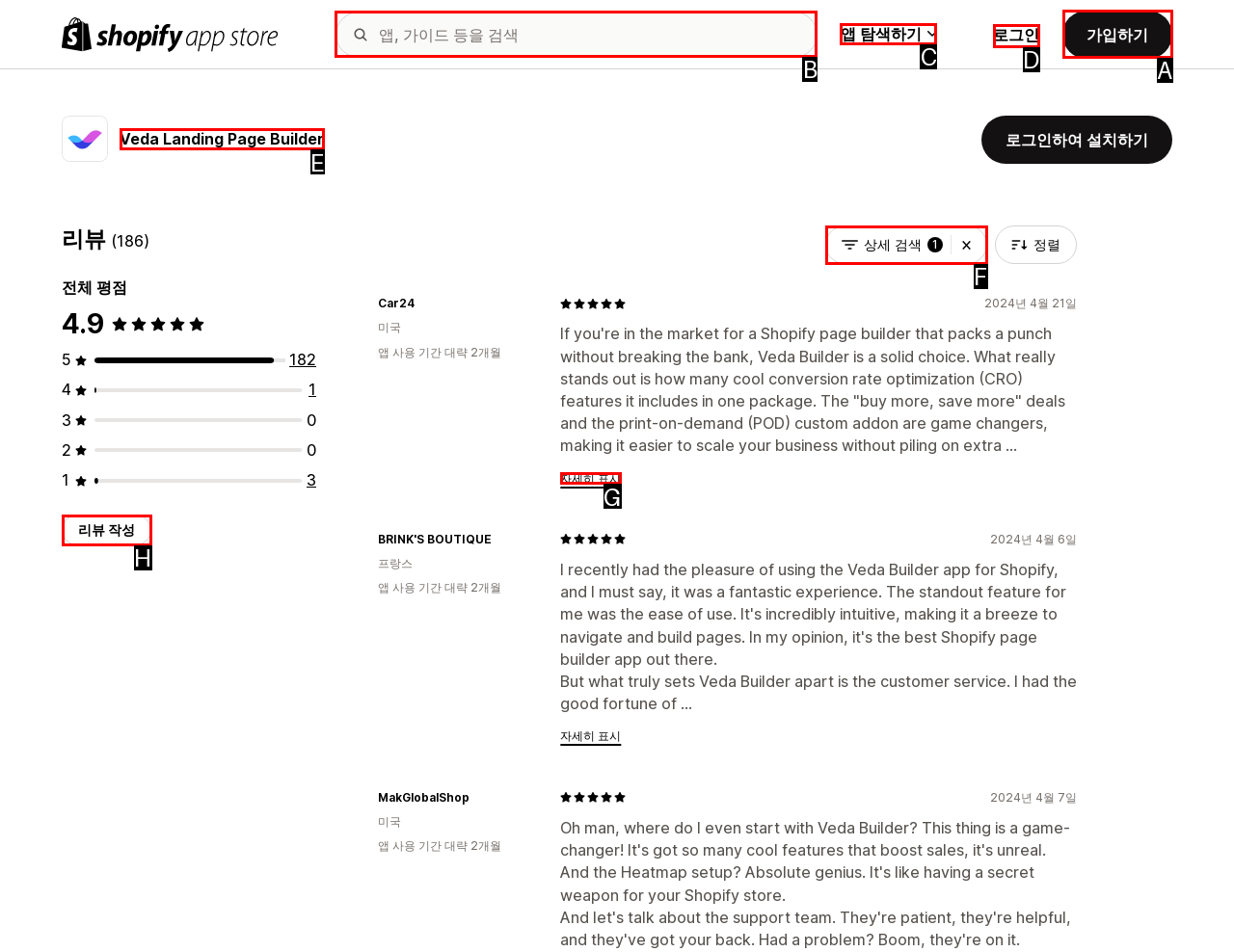Indicate the UI element to click to perform the task: Write a review. Reply with the letter corresponding to the chosen element.

H